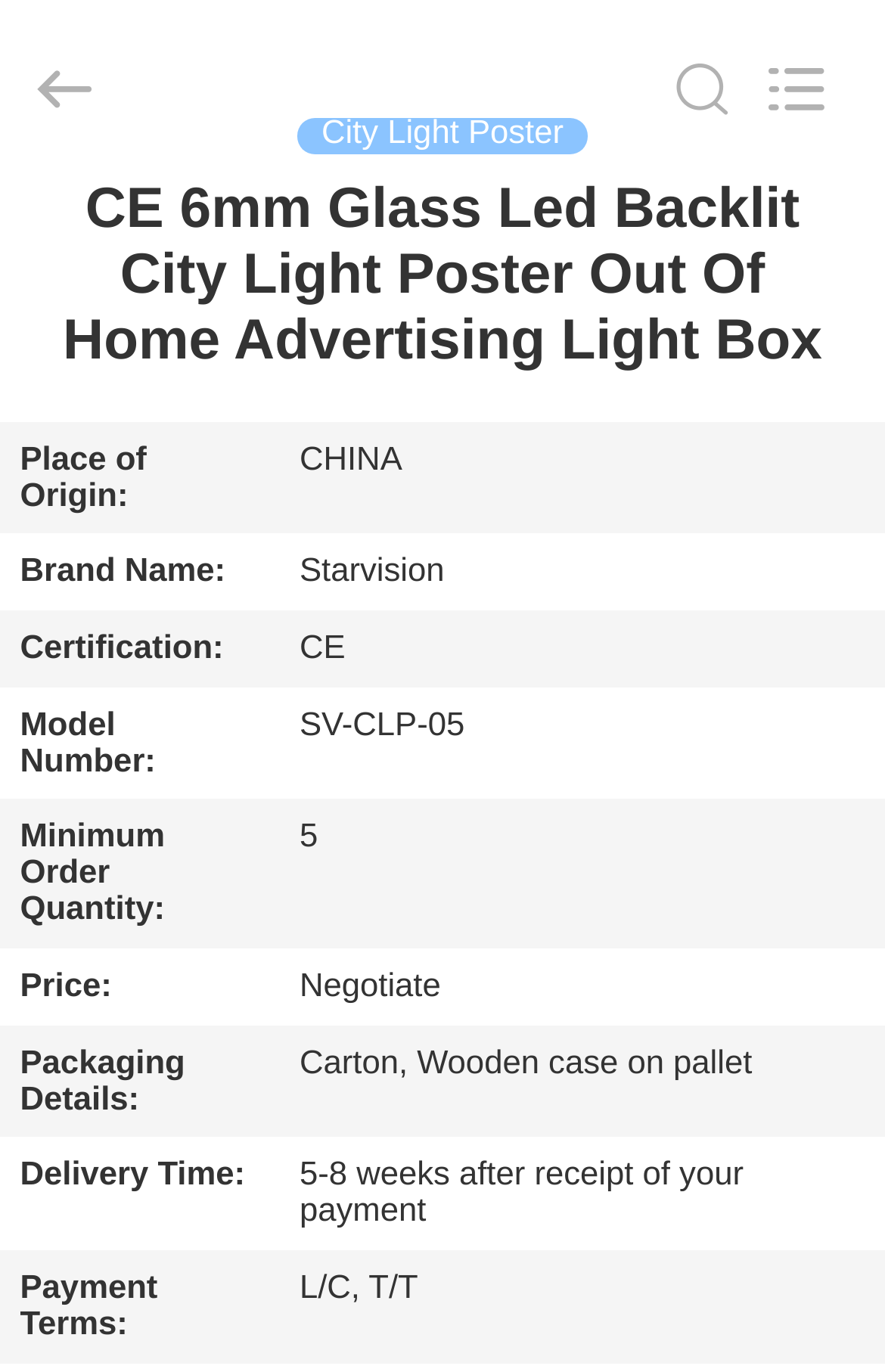Determine the title of the webpage and give its text content.

CE 6mm Glass Led Backlit City Light Poster Out Of Home Advertising Light Box